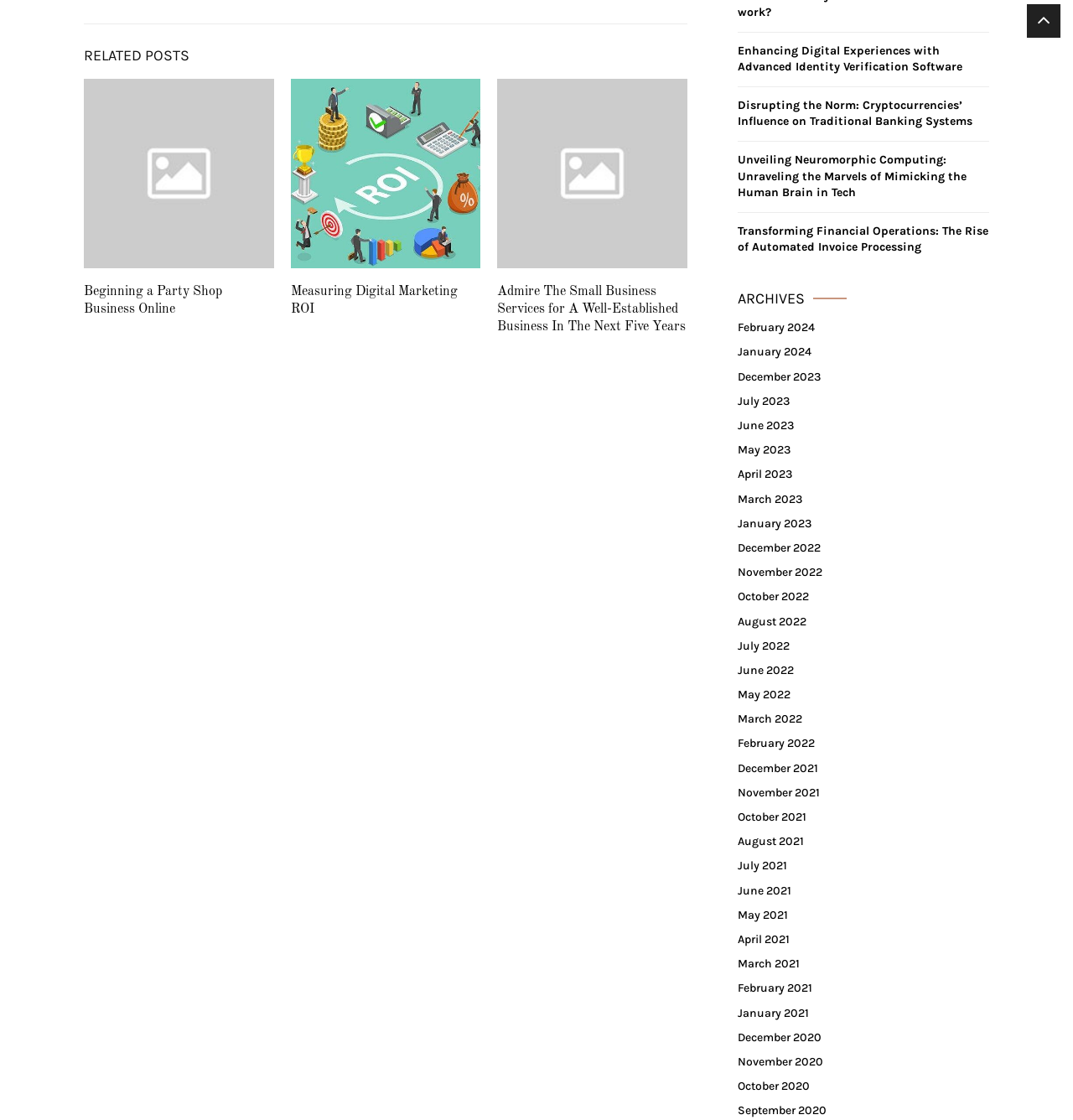Kindly determine the bounding box coordinates for the area that needs to be clicked to execute this instruction: "Click on 'Beginning a Party Shop Business Online'".

[0.078, 0.255, 0.207, 0.282]